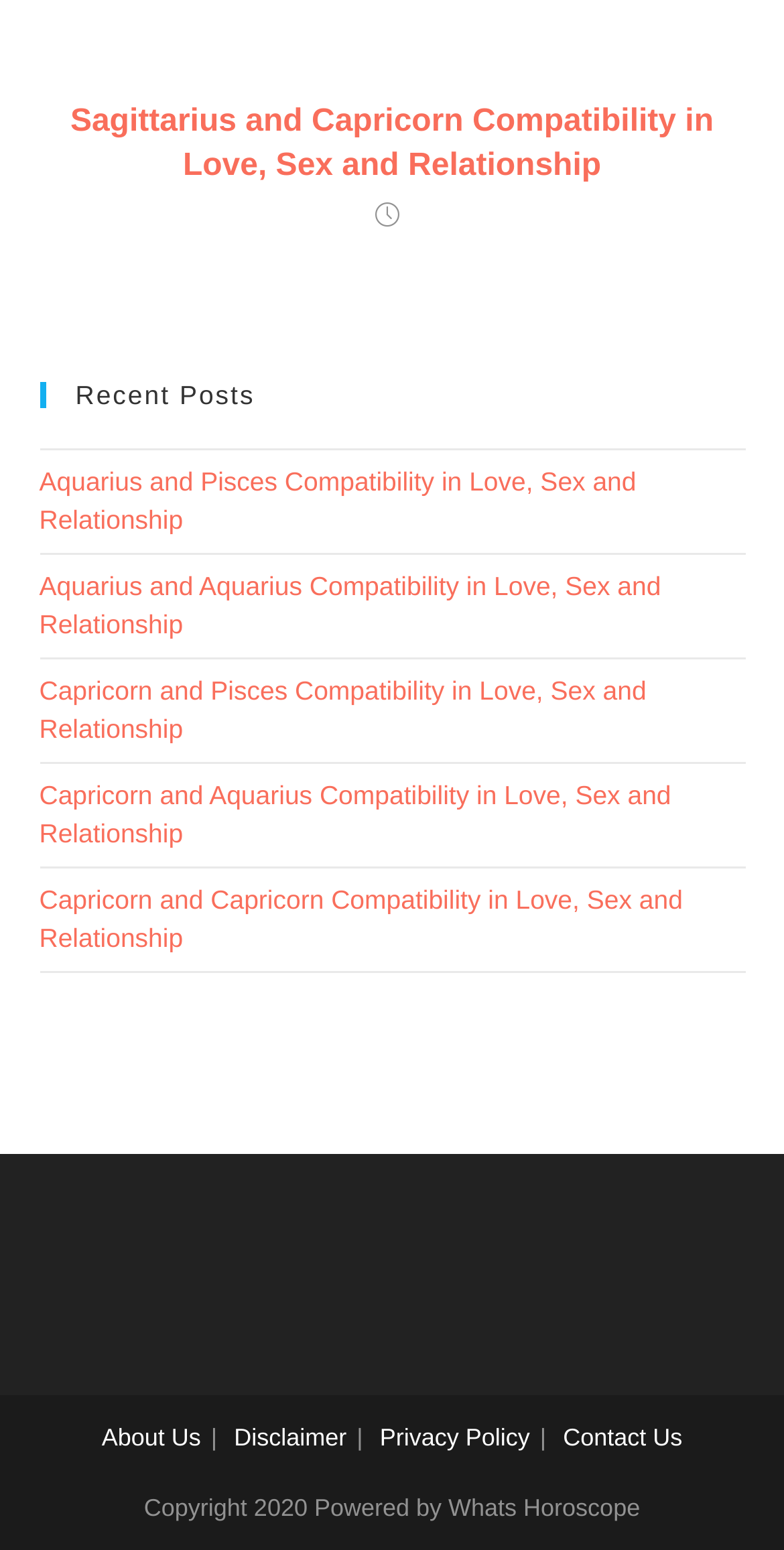Provide the bounding box coordinates of the UI element that matches the description: "Contact Us".

[0.718, 0.918, 0.87, 0.936]